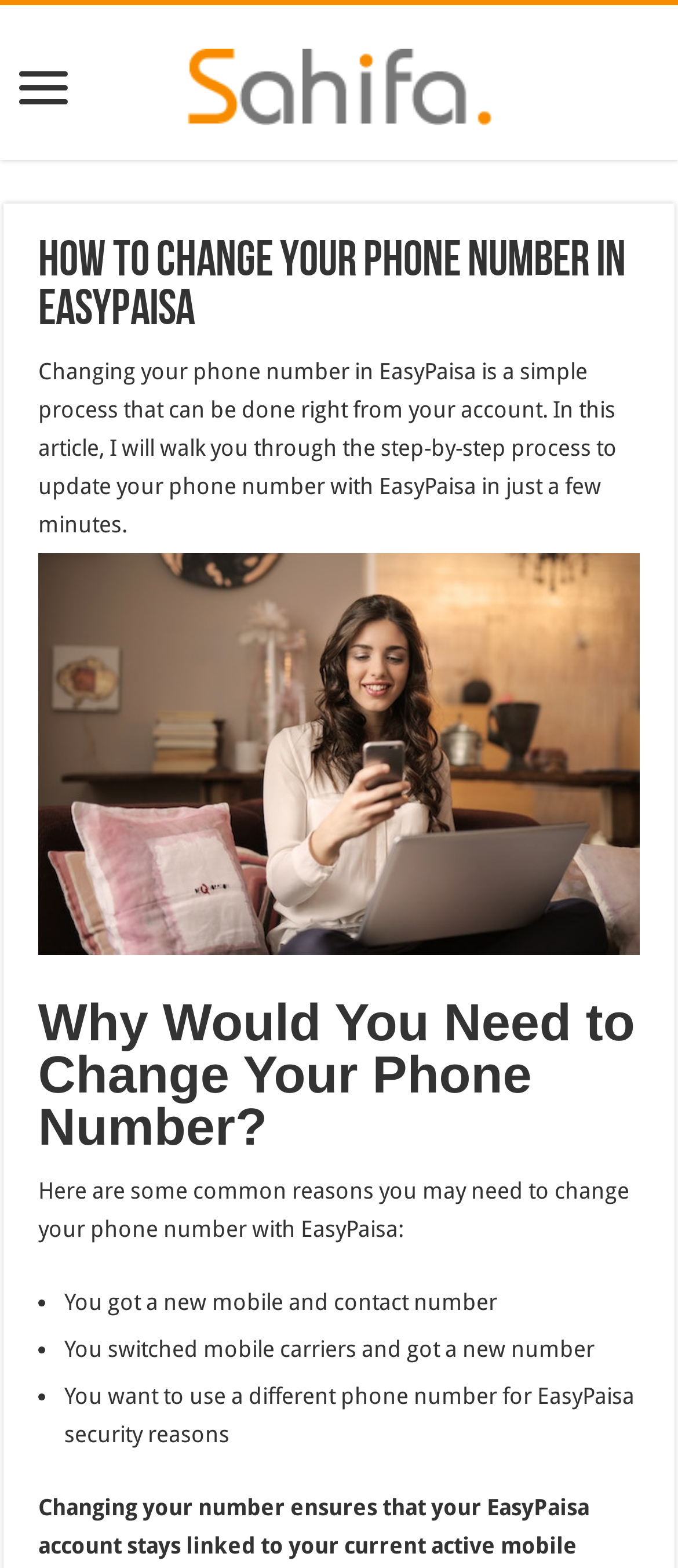Answer the following query with a single word or phrase:
How long does it take to update phone number with EasyPaisa?

A few minutes